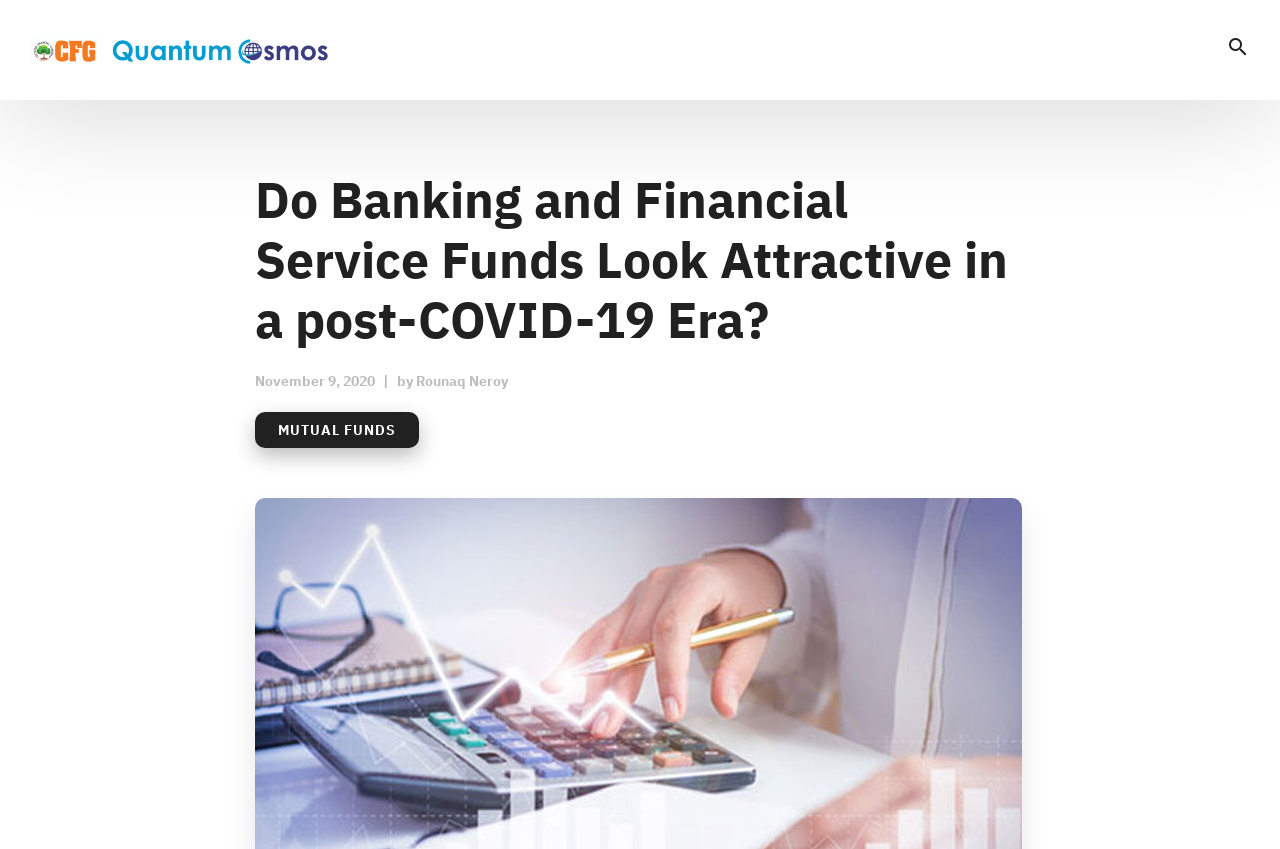Look at the image and give a detailed response to the following question: What is the logo of the website?

I found the logo by looking at the image 'Certified Financial Guardian' which is located at the top left corner of the webpage.